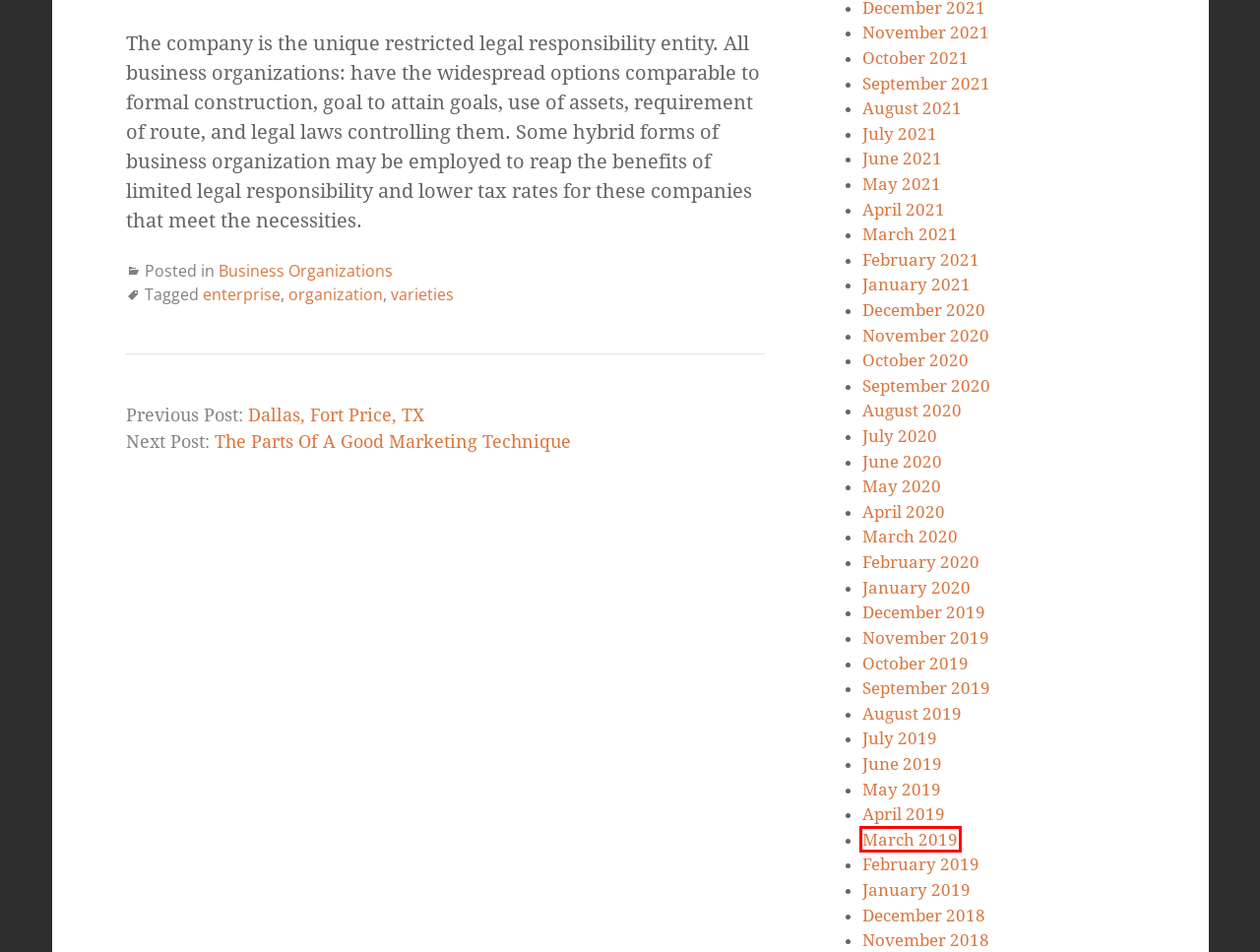Look at the screenshot of a webpage where a red bounding box surrounds a UI element. Your task is to select the best-matching webpage description for the new webpage after you click the element within the bounding box. The available options are:
A. December 2020 - My Business Is Mine
B. March 2019 - My Business Is Mine
C. September 2020 - My Business Is Mine
D. August 2019 - My Business Is Mine
E. The Parts Of A Good Marketing Technique - My Business Is Mine
F. February 2020 - My Business Is Mine
G. February 2019 - My Business Is Mine
H. July 2020 - My Business Is Mine

B